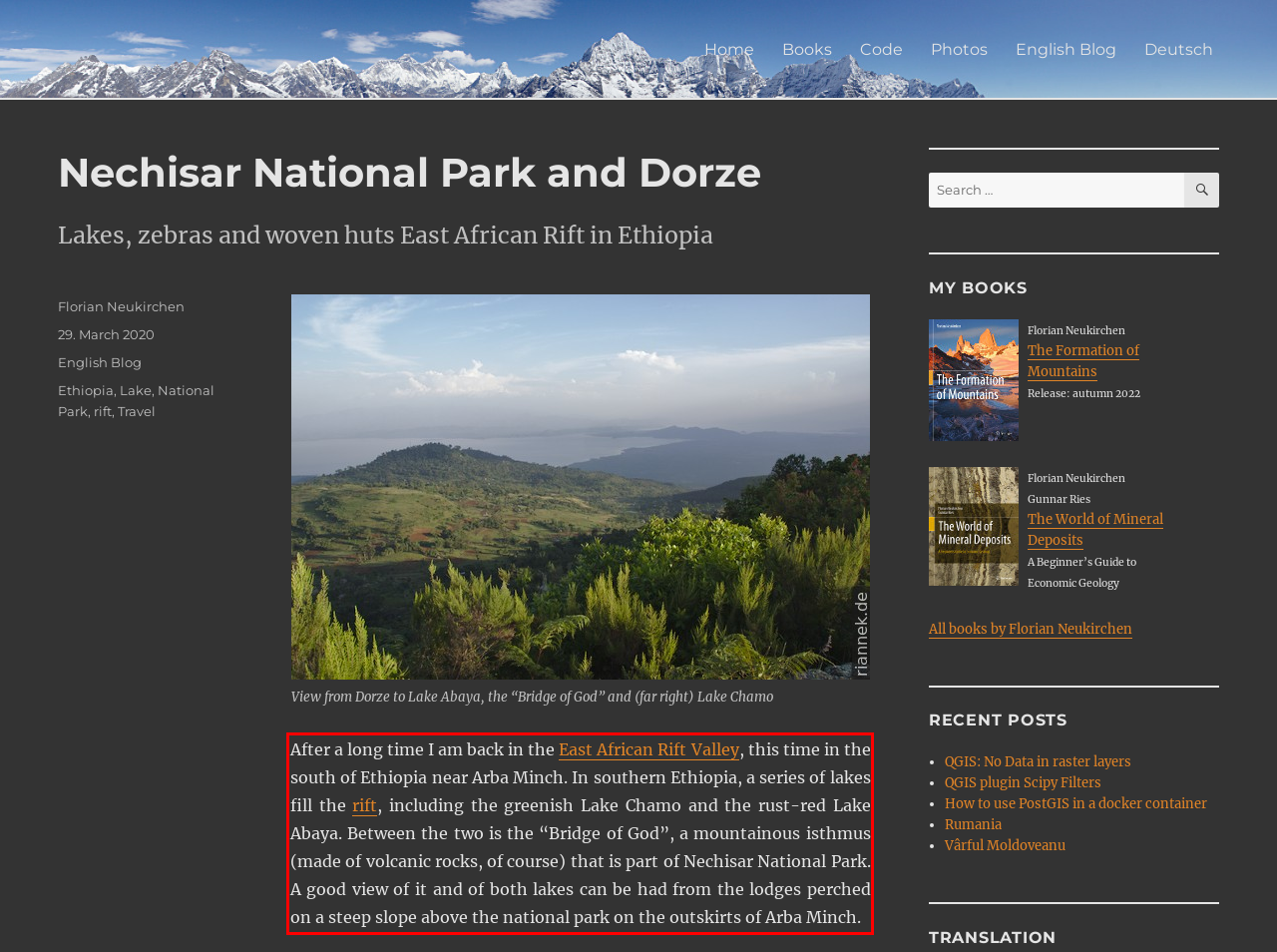Using the provided screenshot, read and generate the text content within the red-bordered area.

After a long time I am back in the East African Rift Valley, this time in the south of Ethiopia near Arba Minch. In southern Ethiopia, a series of lakes fill the rift, including the greenish Lake Chamo and the rust-red Lake Abaya. Between the two is the “Bridge of God”, a mountainous isthmus (made of volcanic rocks, of course) that is part of Nechisar National Park. A good view of it and of both lakes can be had from the lodges perched on a steep slope above the national park on the outskirts of Arba Minch.